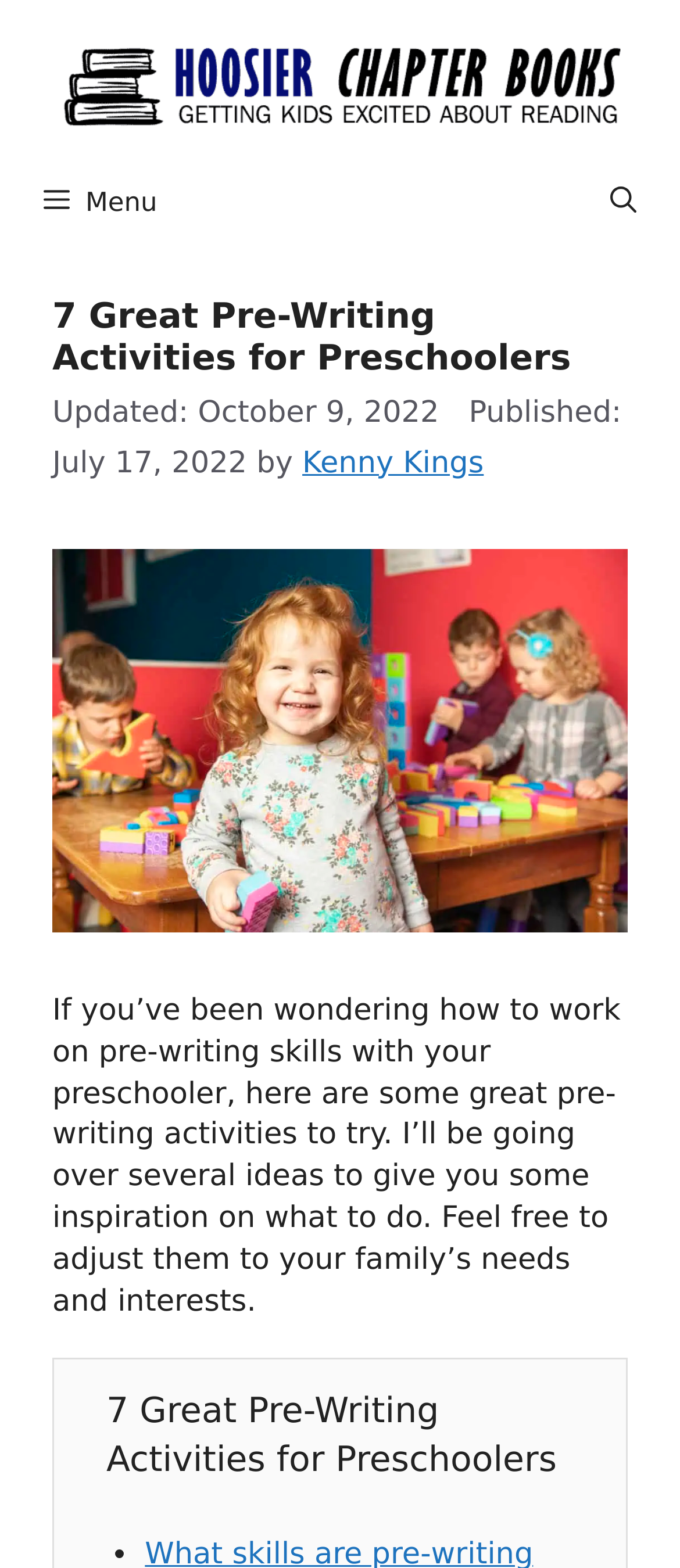Provide an in-depth caption for the elements present on the webpage.

The webpage is about pre-writing activities for preschoolers. At the top, there is a banner with a link to "Hoosier Chapter Books" accompanied by an image. Below the banner, there is a navigation menu with a "Menu" button and a link to "Open Search Bar" on the right side.

The main content of the webpage is headed by a title "7 Great Pre-Writing Activities for Preschoolers" which is also the title of the webpage. Below the title, there are two timestamps, one indicating "October 9, 2022" and the other indicating "July 17, 2022". The author's name, "Kenny Kings", is mentioned next to the timestamps.

The main text of the webpage is a brief introduction to the topic, stating that the article will provide ideas for pre-writing activities for preschoolers and encouraging readers to adjust them according to their family's needs and interests. At the bottom of the page, there is a repeated title "7 Great Pre-Writing Activities for Preschoolers".